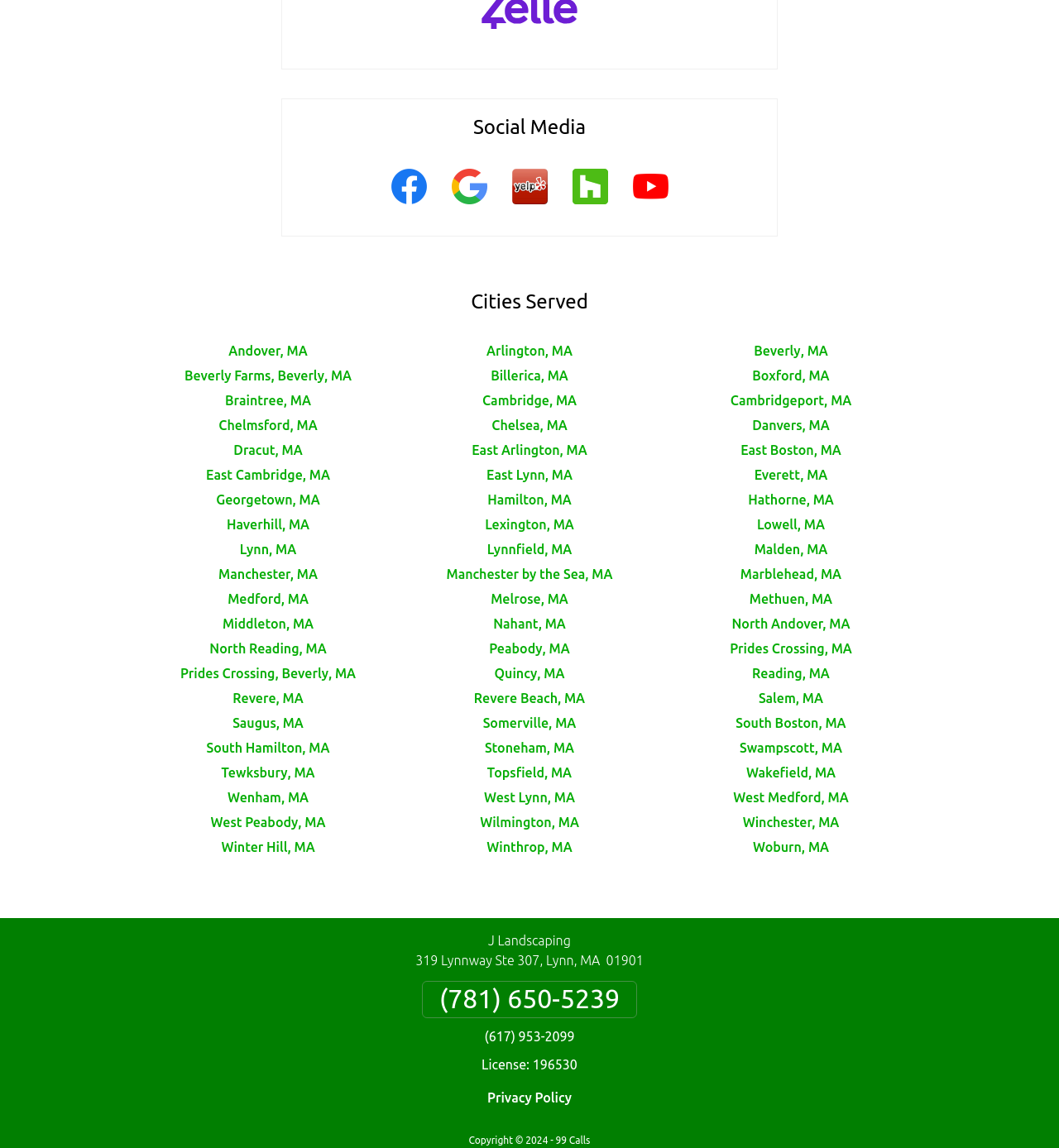Kindly determine the bounding box coordinates for the area that needs to be clicked to execute this instruction: "Click on Facebook".

[0.357, 0.136, 0.414, 0.189]